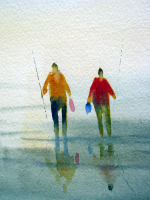Describe all the important aspects and features visible in the image.

The image titled "Figure reflection" captures a serene watercolor painting depicting two figures walking along the shoreline. One figure is dressed in an orange top, while the other wears a vibrant red shirt. Both individuals hold fishing rods, indicative of their leisurely pursuit of fishing. The soft, flowing brush strokes create a sense of movement and tranquility, as their reflections can be seen shimmering on the wet sand. This artwork beautifully illustrates the simplicity and joy of nature, embodying the essence of landscape painting with a focus on human figures that add scale and life to the scene. It serves as a reminder that figures need not be detailed; the essence of activity and suggestion often suffices, especially when set against the backdrop of a tranquil seascape.